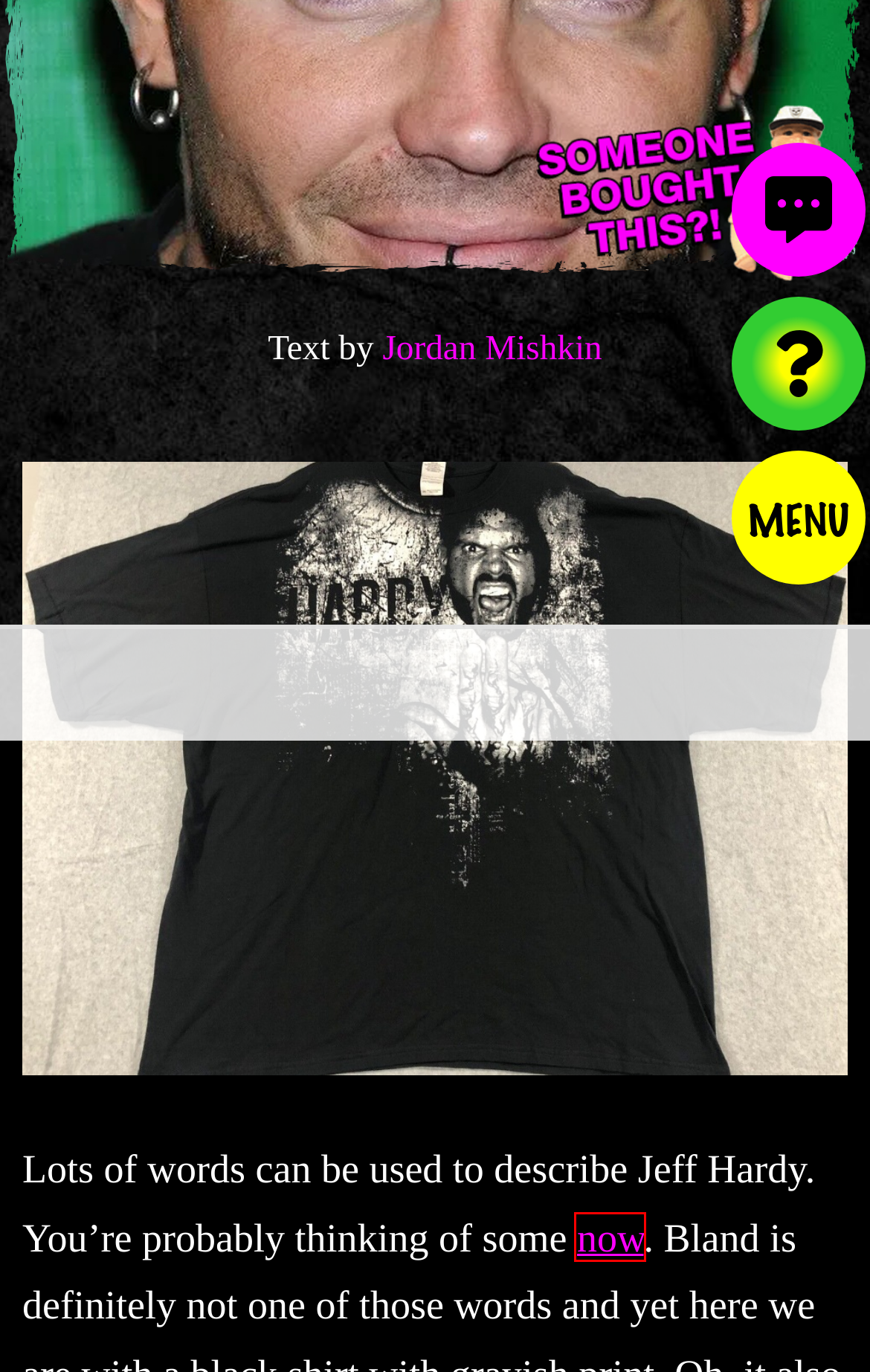You are given a screenshot of a webpage with a red rectangle bounding box around a UI element. Select the webpage description that best matches the new webpage after clicking the element in the bounding box. Here are the candidates:
A. Privacy Policy | WrestleCrap
B. Jeff Hardy vs. Sting | The Worst of TNA
C. Someone Bought This?! | WrestleCrap
D. WrestleCrap Gooker Awards
E. It Came From YouTube | WrestleCrap
F. WrestleCrap | The Very Worst Of Pro Wrestling
G. Jordan Mishkin | WrestleCrap
H. Squash of the Week | WrestleCrap

B